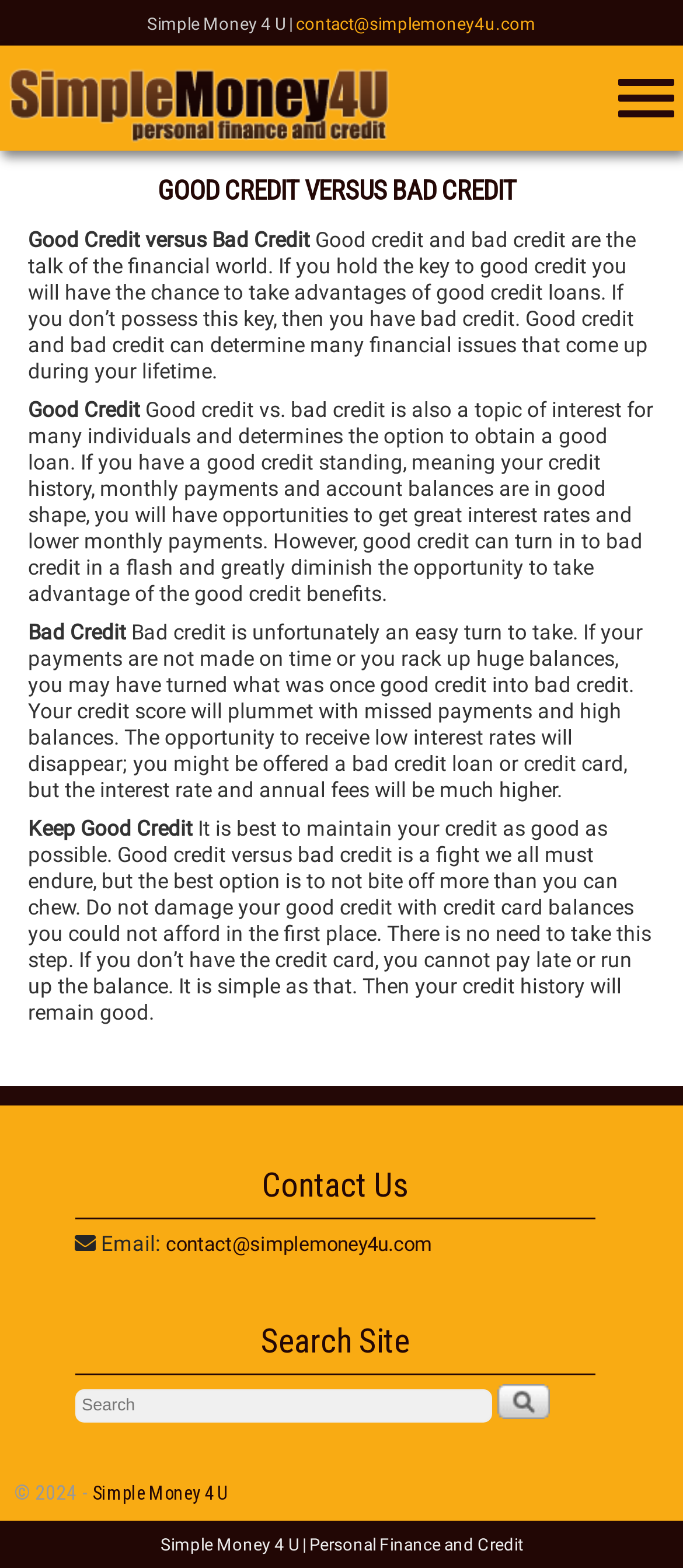Locate the bounding box coordinates of the element's region that should be clicked to carry out the following instruction: "Click the contact email link". The coordinates need to be four float numbers between 0 and 1, i.e., [left, top, right, bottom].

[0.433, 0.009, 0.785, 0.021]